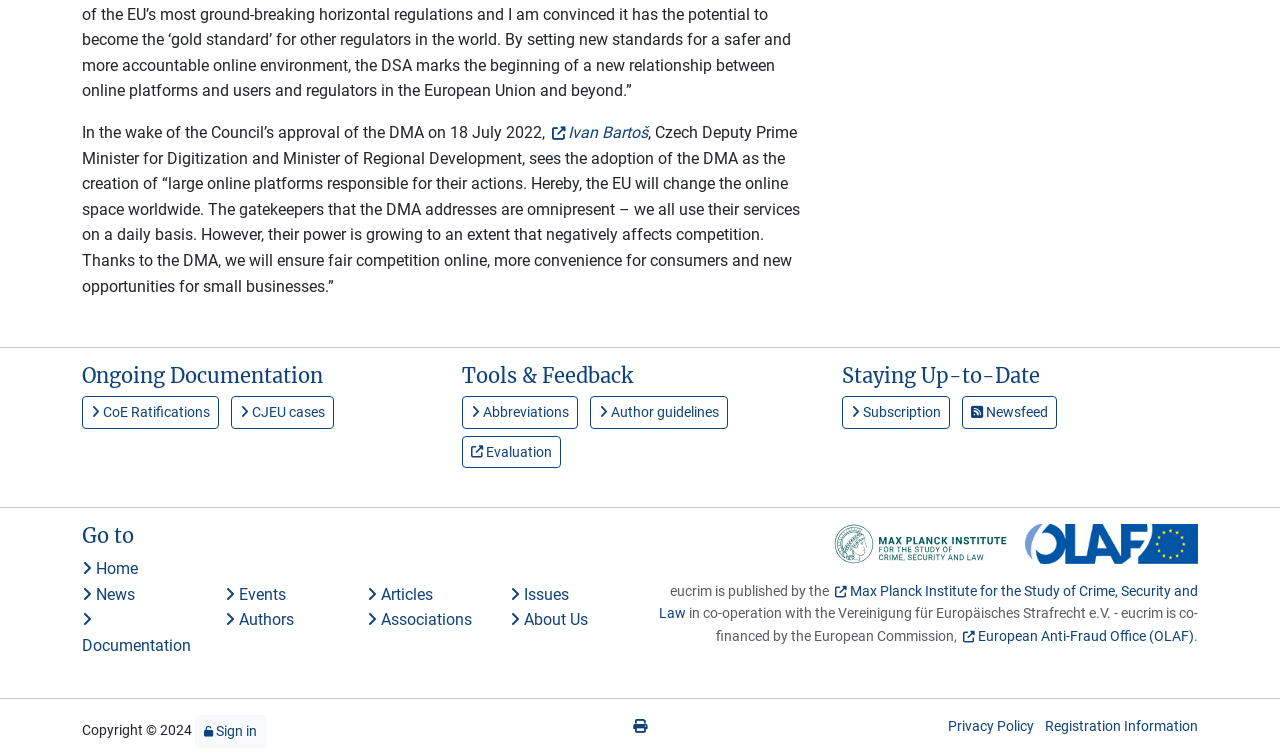Answer succinctly with a single word or phrase:
What organizations are involved in publishing eucrim?

MPI-CSL and OLAF